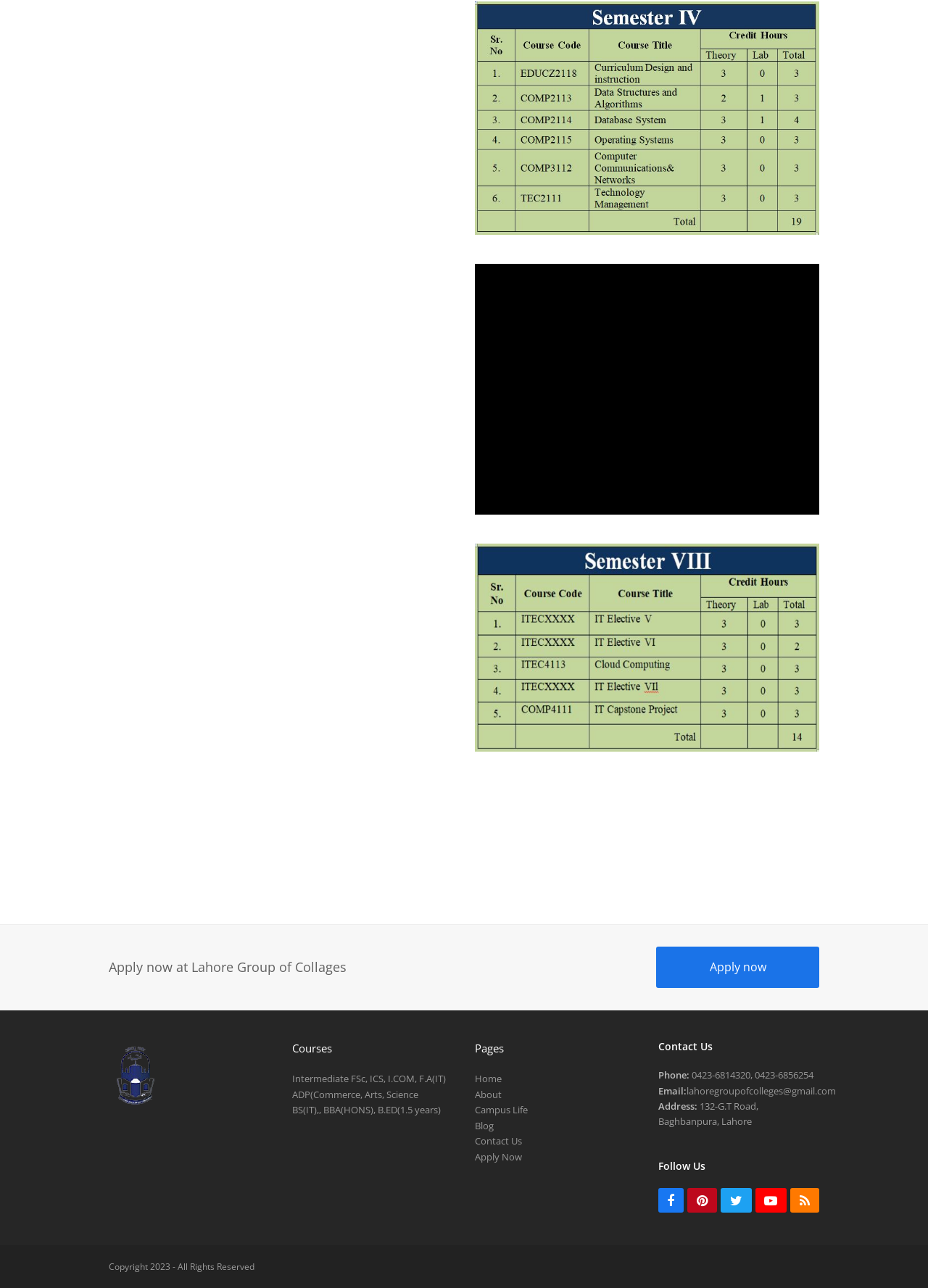Identify the bounding box coordinates of the clickable section necessary to follow the following instruction: "Read the important note for all classes". The coordinates should be presented as four float numbers from 0 to 1, i.e., [left, top, right, bottom].

[0.118, 0.607, 0.882, 0.63]